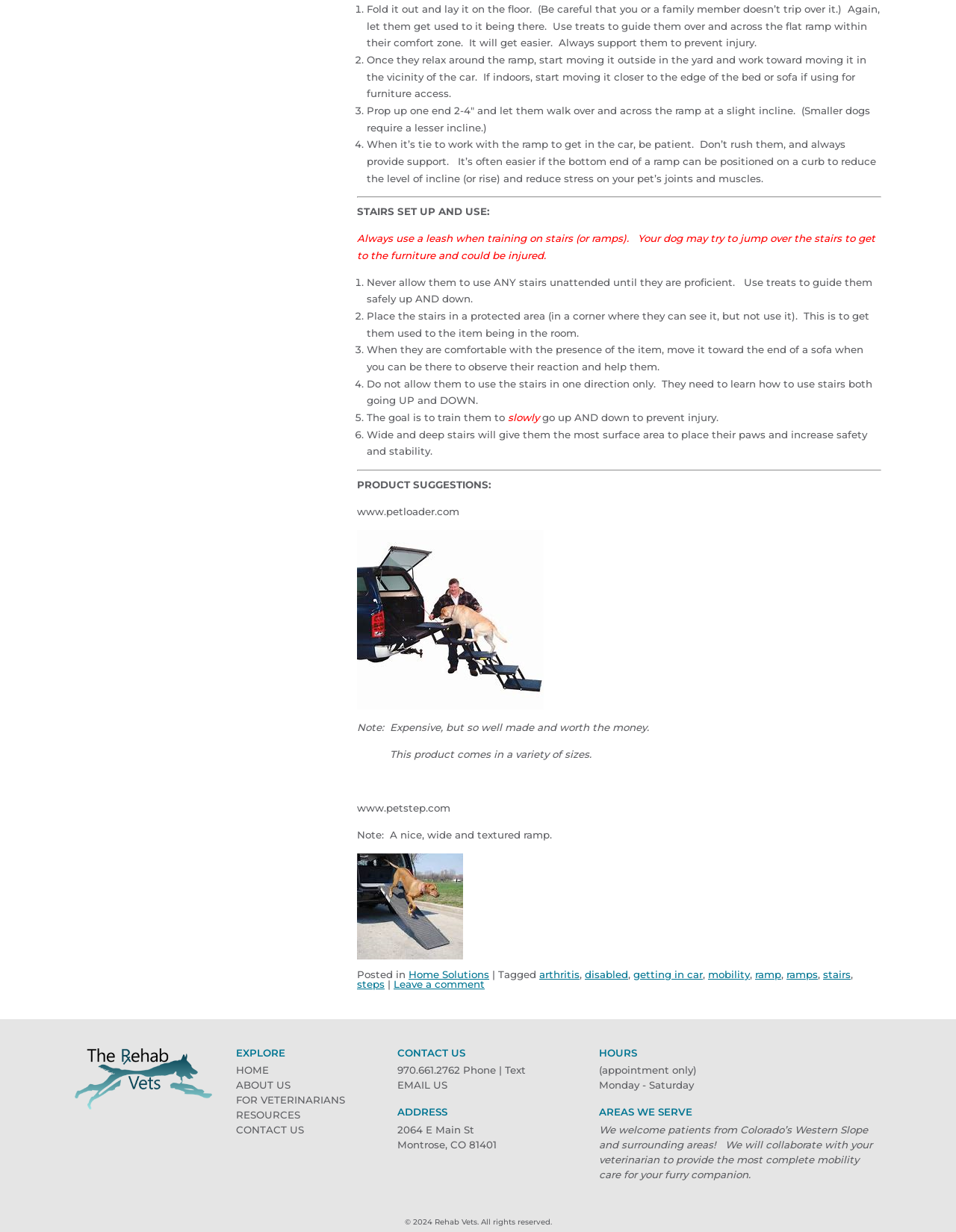Please identify the bounding box coordinates of the region to click in order to complete the given instruction: "Click on 'CONTACT US'". The coordinates should be four float numbers between 0 and 1, i.e., [left, top, right, bottom].

[0.247, 0.912, 0.318, 0.922]